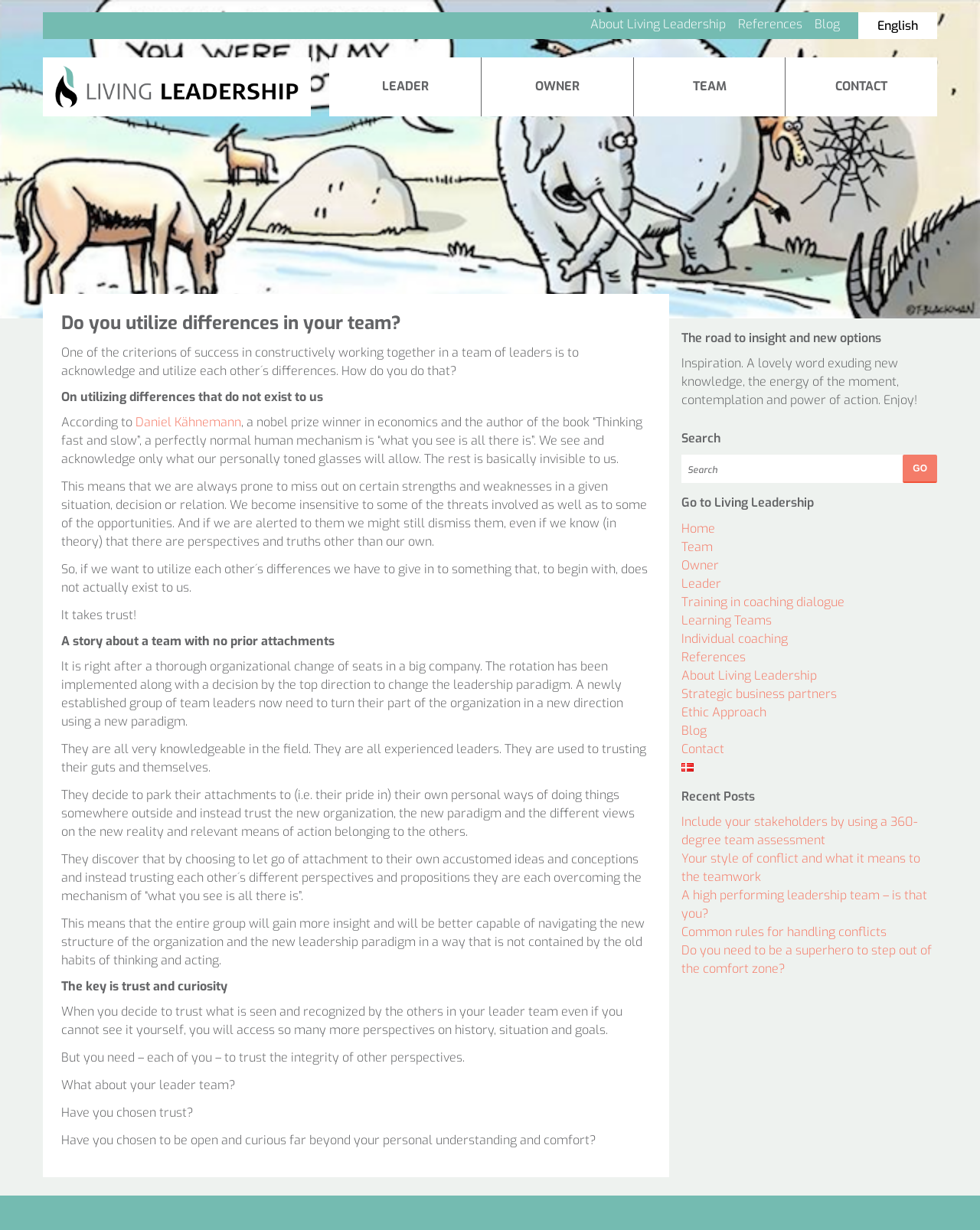What is the theme of the story mentioned on the webpage?
Please provide a comprehensive answer based on the visual information in the image.

The story mentioned on the webpage appears to be about a team of leaders who need to work together to achieve a common goal. The text highlights the importance of trust and letting go of personal attachments in order to utilize each other's differences and achieve success.